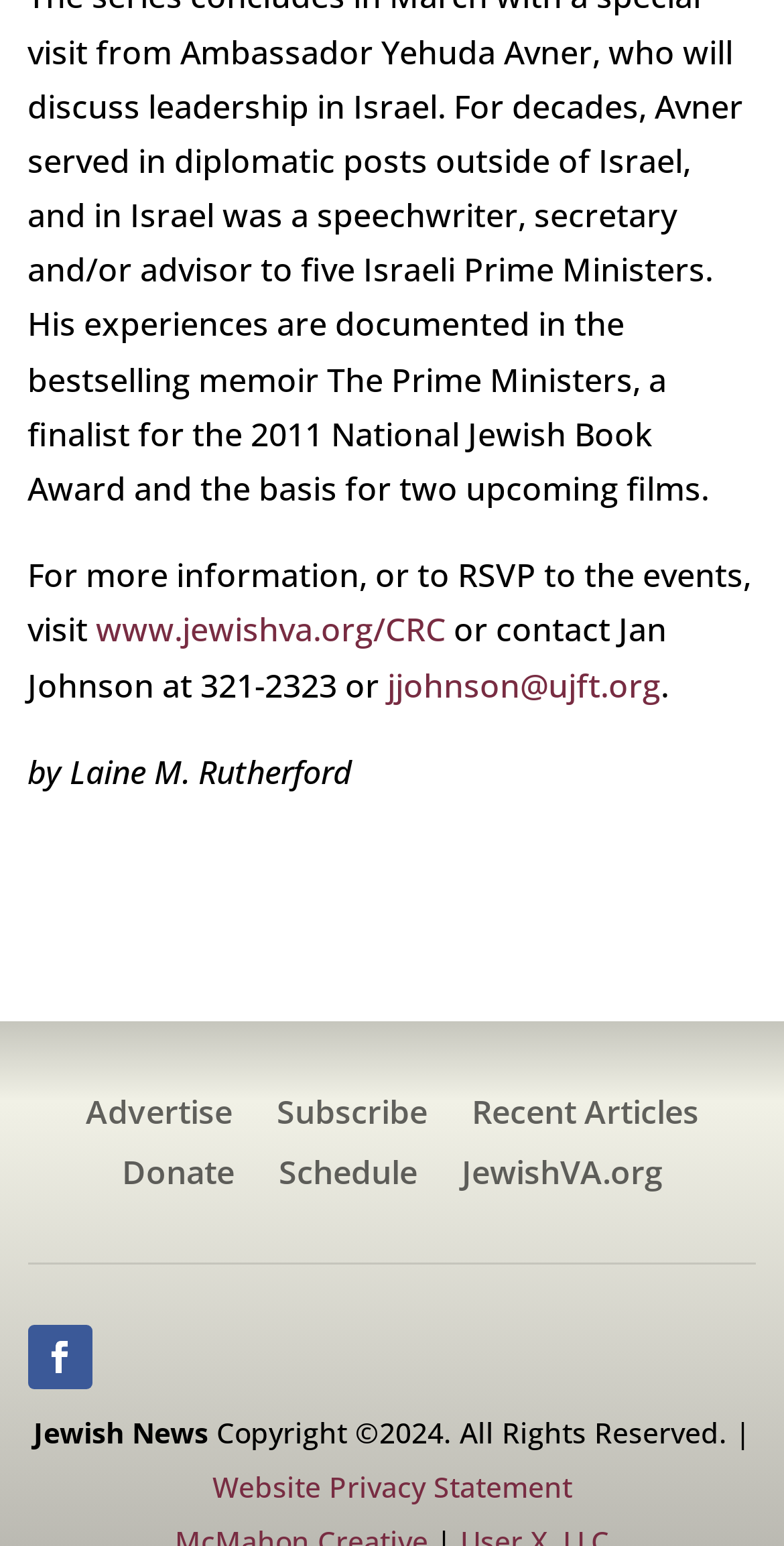Pinpoint the bounding box coordinates of the clickable element needed to complete the instruction: "Contact Jan Johnson via email". The coordinates should be provided as four float numbers between 0 and 1: [left, top, right, bottom].

[0.494, 0.429, 0.843, 0.457]